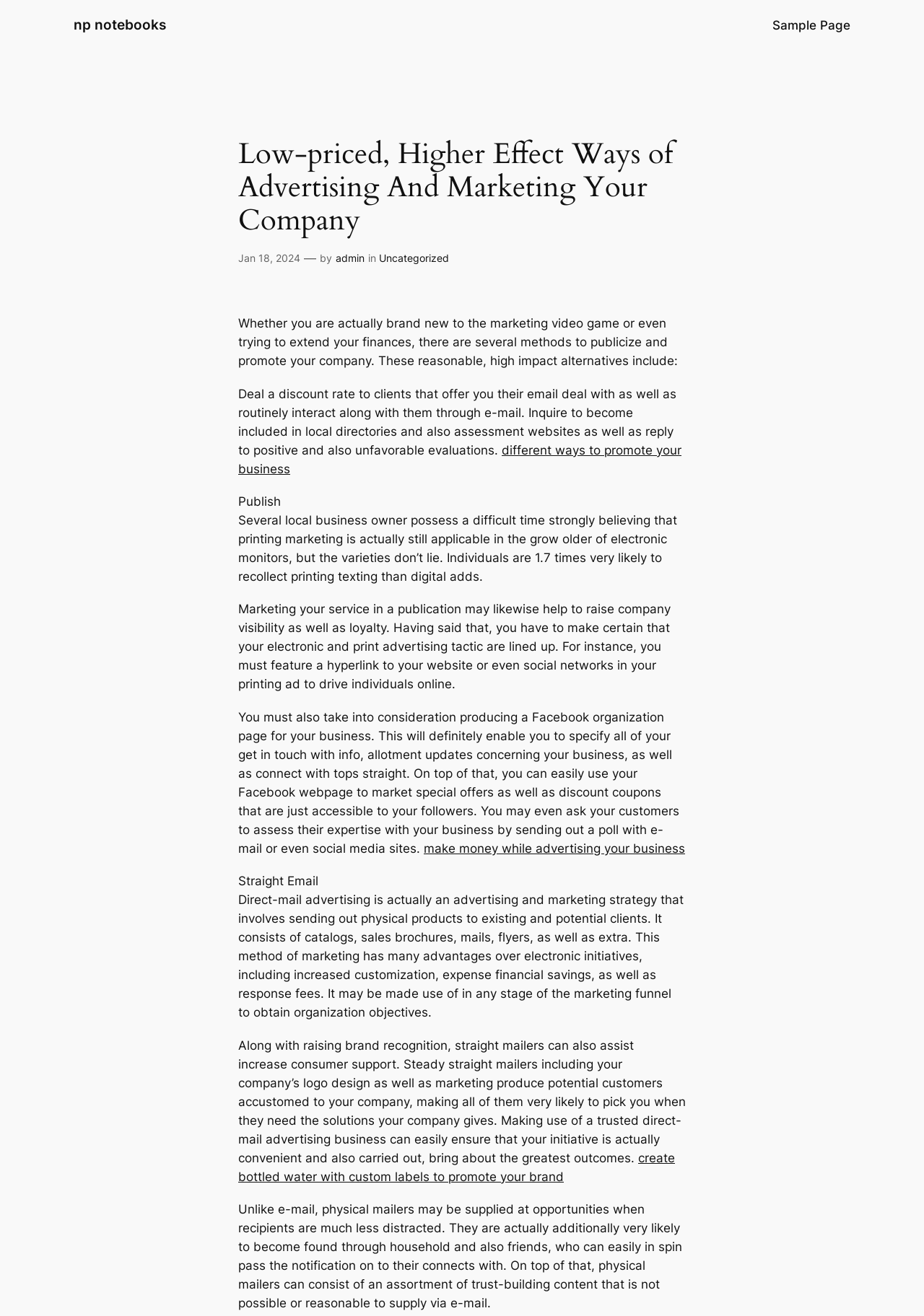Identify the first-level heading on the webpage and generate its text content.

Low-priced, Higher Effect Ways of Advertising And Marketing Your Company